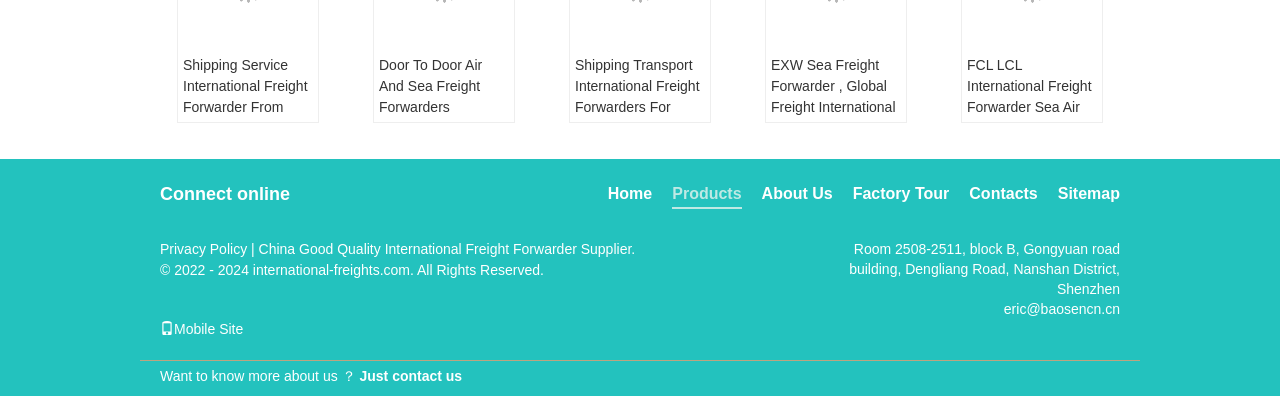Answer the question below in one word or phrase:
What is the copyright year of the website?

2022-2024